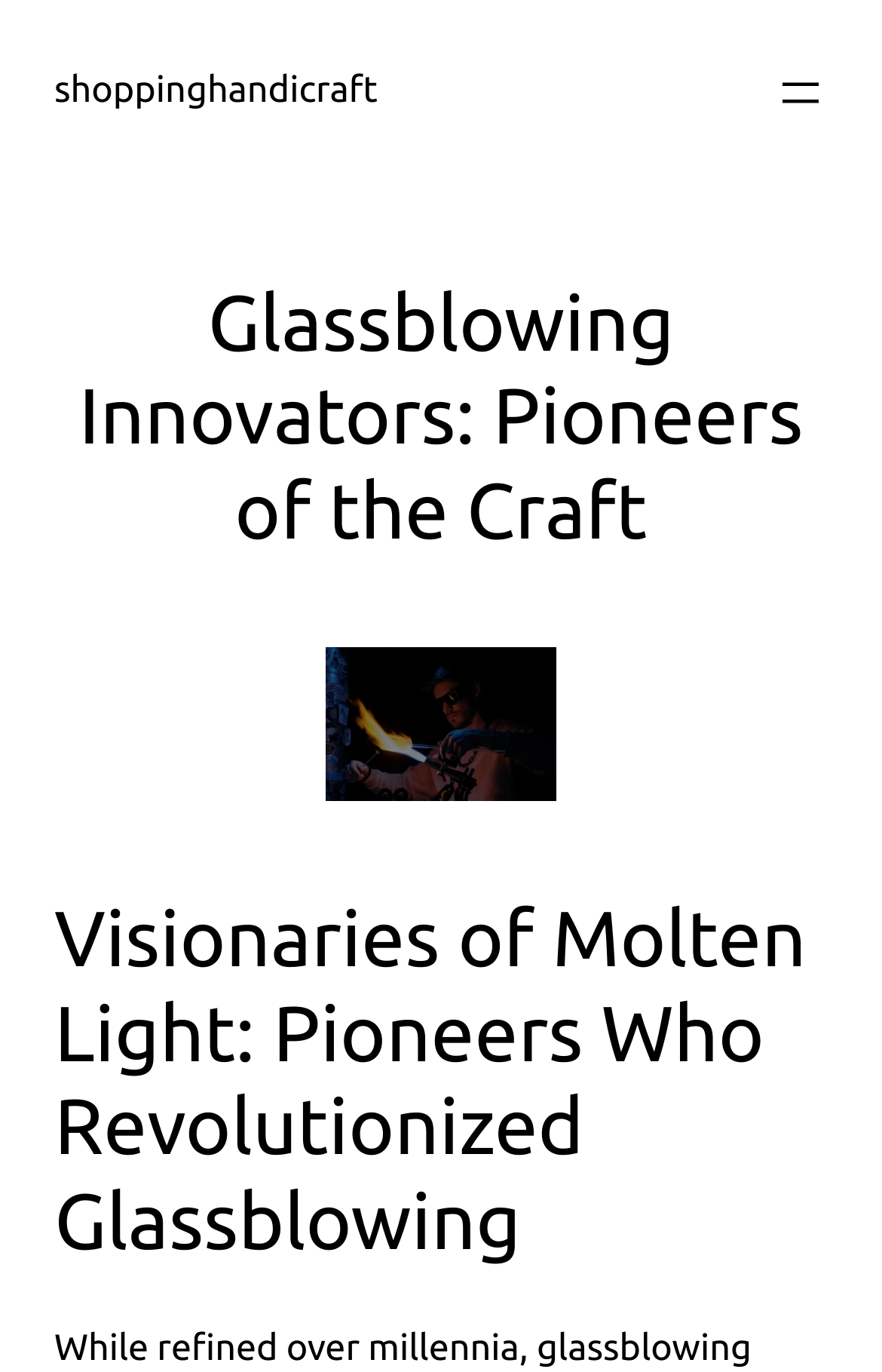Generate a comprehensive description of the webpage.

The webpage is about the pioneers of glassblowing, with a focus on their artistic expression and contributions to the craft. At the top left of the page, there is a link to "shoppinghandicraft". To the right of this link, a navigation menu is located, which can be opened by clicking a button labeled "Open menu". 

Below these top-level elements, the main content of the page begins. A prominent heading, "Glassblowing Innovators: Pioneers of the Craft", spans across the top of the main content area. 

Below this heading, an image of a man in black sunglasses holding fire is displayed, taking up a significant portion of the page. This image is centered horizontally and positioned roughly in the middle of the page.

Further down the page, another heading, "Visionaries of Molten Light: Pioneers Who Revolutionized Glassblowing", is located, which spans across the entire width of the page. This heading is positioned near the bottom of the page.